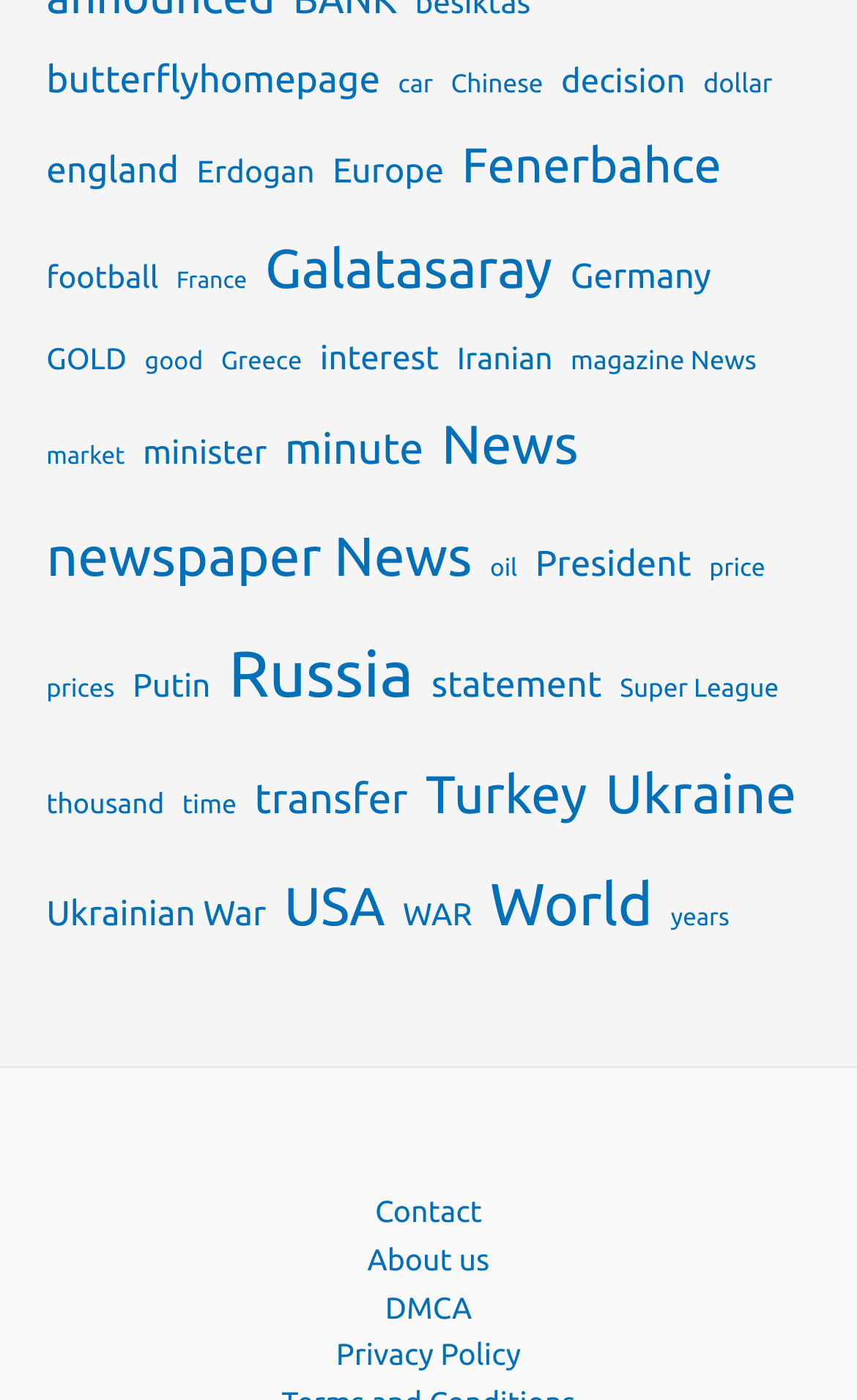Please identify the bounding box coordinates of the element I should click to complete this instruction: 'Check the latest from Turkey'. The coordinates should be given as four float numbers between 0 and 1, like this: [left, top, right, bottom].

[0.497, 0.529, 0.685, 0.605]